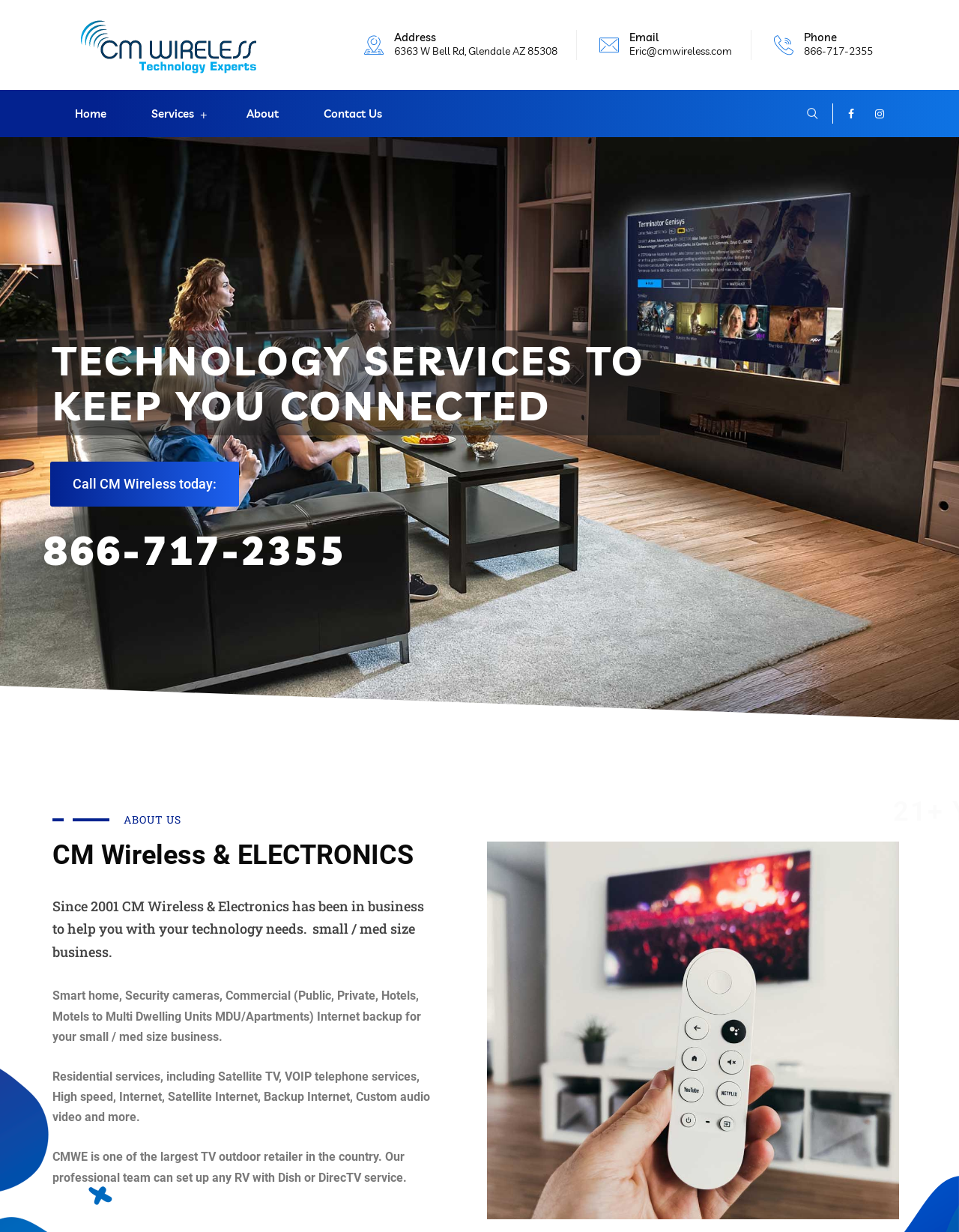What is the company's phone number?
Please give a detailed and thorough answer to the question, covering all relevant points.

I found the phone number by looking at the contact information section on the top right corner of the webpage, where it says 'Phone' and then the phone number '866-717-2355'.